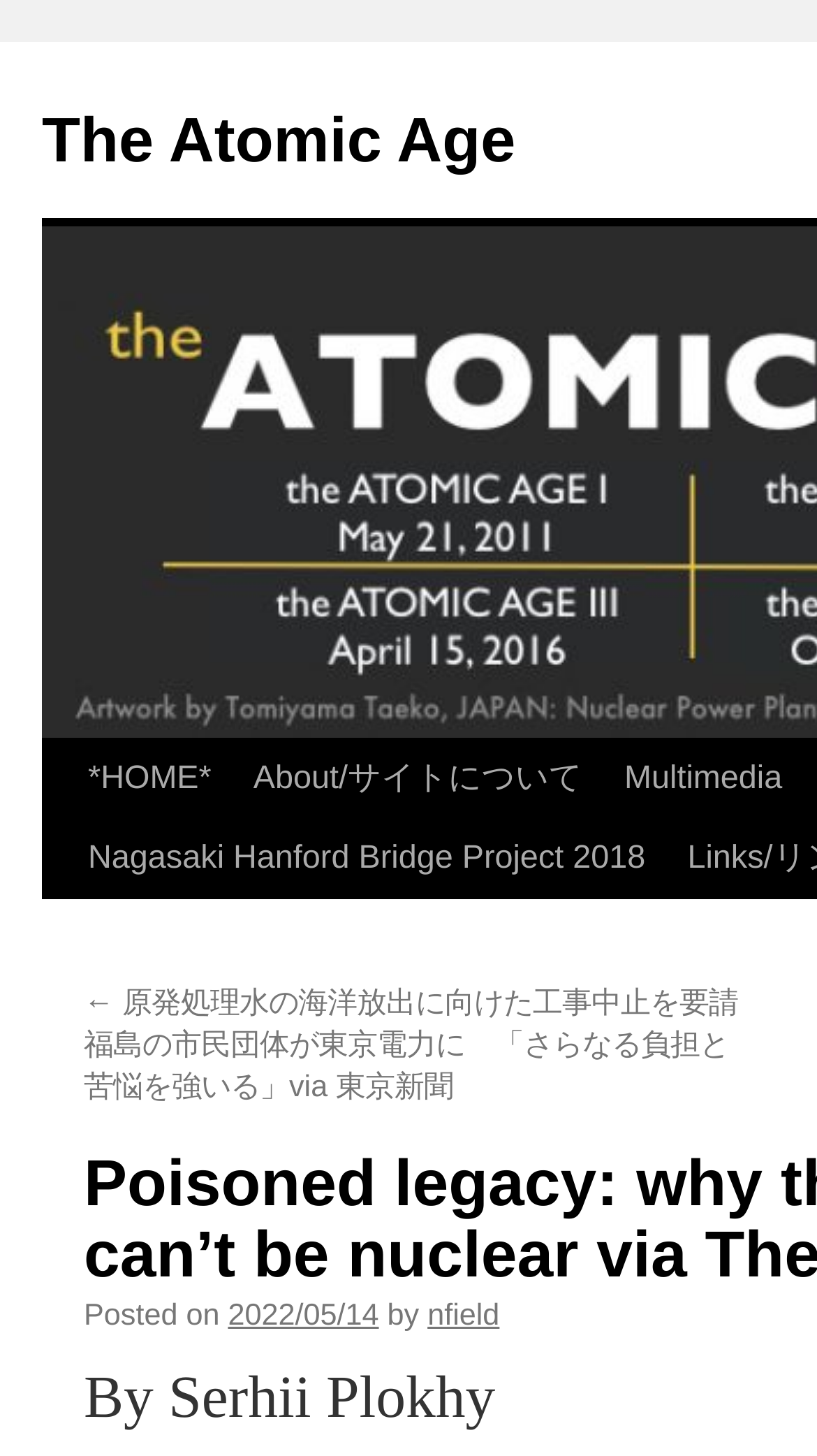Determine and generate the text content of the webpage's headline.

Poisoned legacy: why the future of power can’t be nuclear via The Guardian